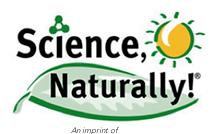What symbol is next to the word 'Science'?
Answer the question with a detailed and thorough explanation.

The logo of 'Science, Naturally!' features the word 'Science' accompanied by a sun symbol and a leafy design, conveying a connection to nature and the environment.